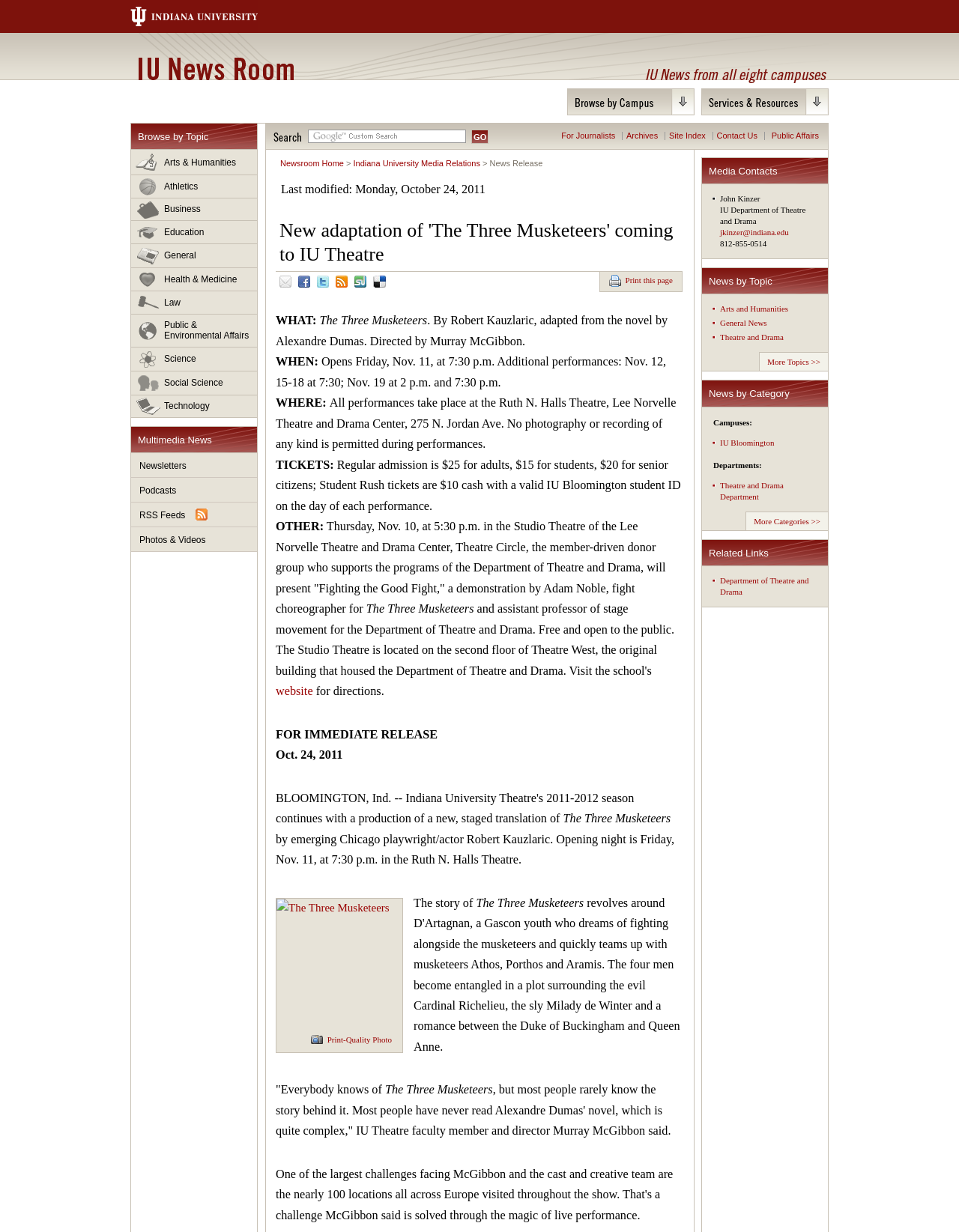Can you determine the main header of this webpage?

IU News Room